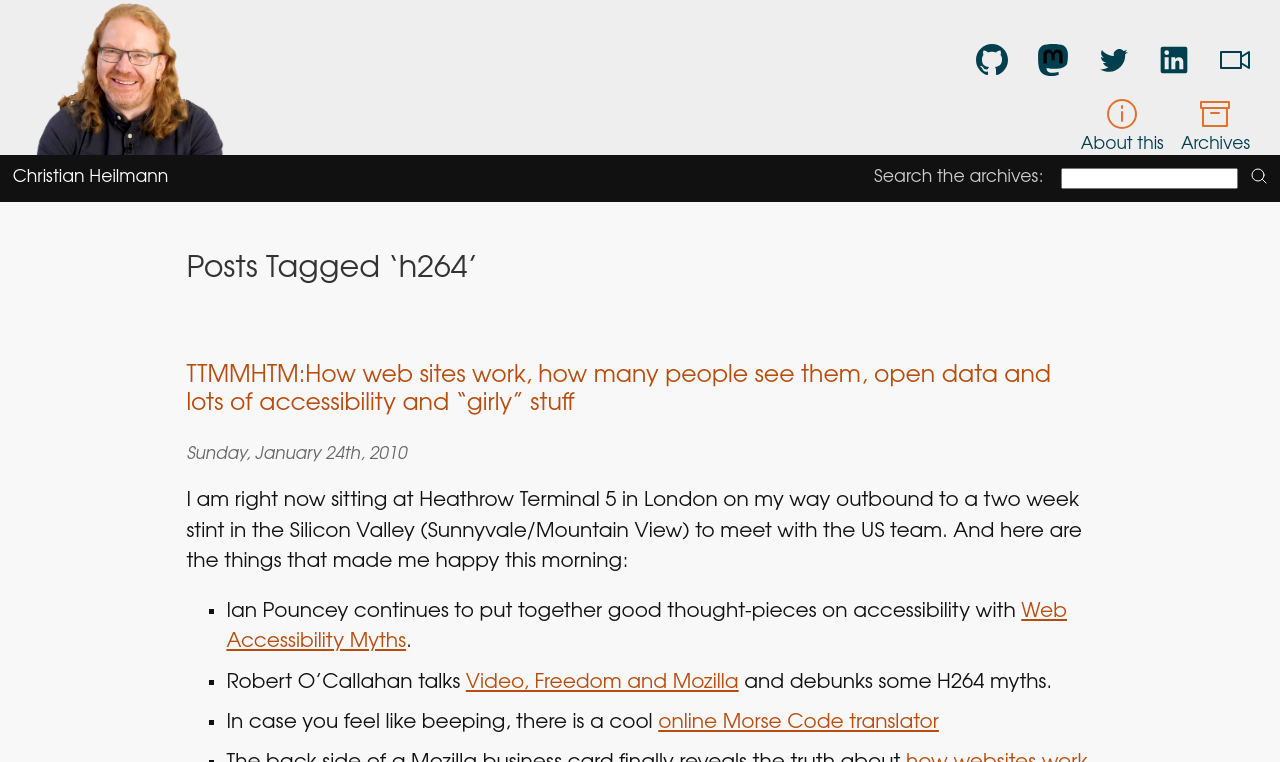Please identify the bounding box coordinates of the region to click in order to complete the given instruction: "Read the post about web sites work". The coordinates should be four float numbers between 0 and 1, i.e., [left, top, right, bottom].

[0.146, 0.478, 0.821, 0.545]